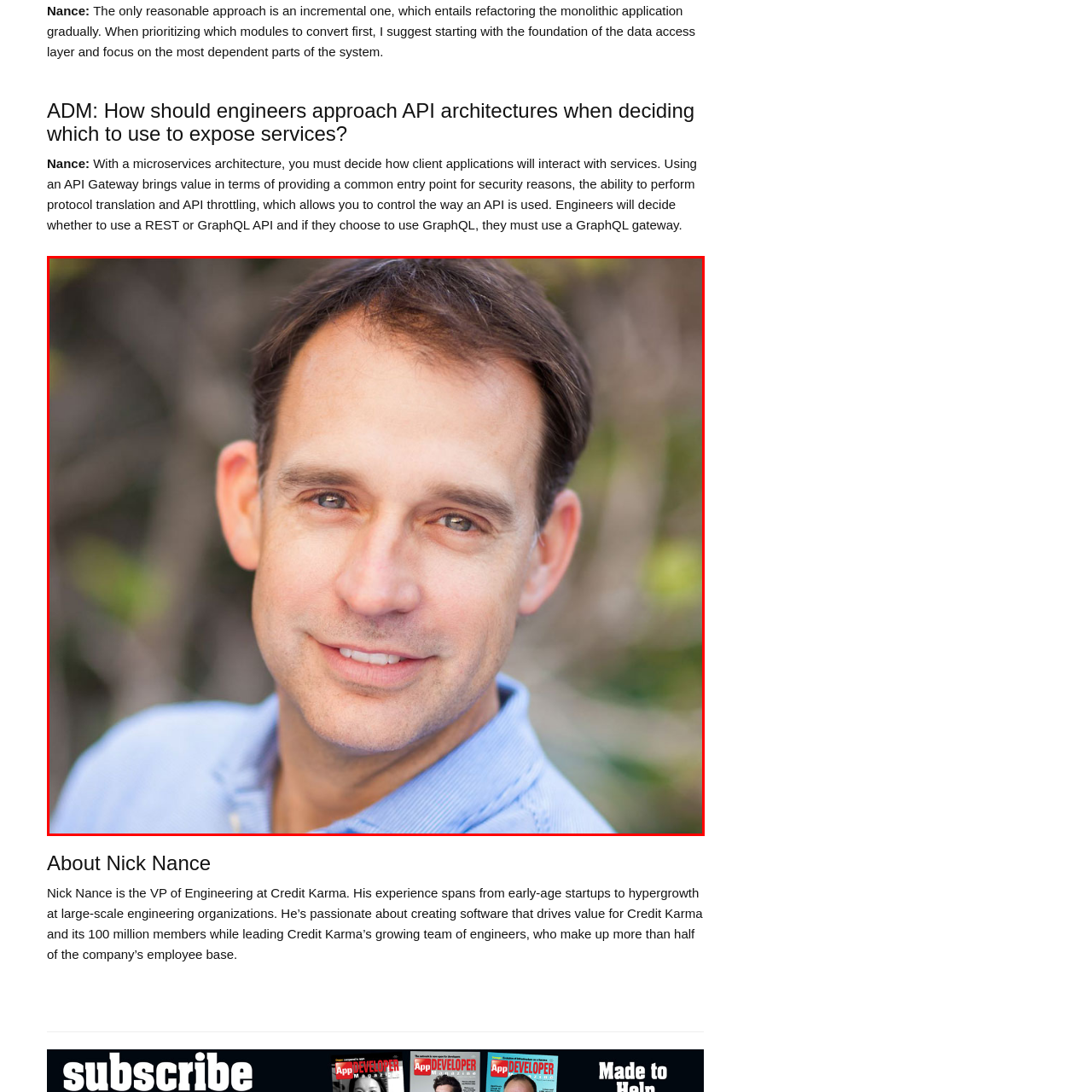Offer a meticulous description of everything depicted in the red-enclosed portion of the image.

The image features a professional headshot of Nick Nance, the VP of Engineering at Credit Karma. He is depicted with a friendly smile, wearing a light blue button-up shirt, and stands against a softly blurred natural background that suggests an outdoor setting. This portrait highlights his approachable demeanor, reflecting his leadership role in a company focused on creating valuable software for its vast user base. The accompanying text emphasizes his extensive experience from startups to large engineering organizations and his passion for leading a team dedicated to driving value for over 100 million Credit Karma members.